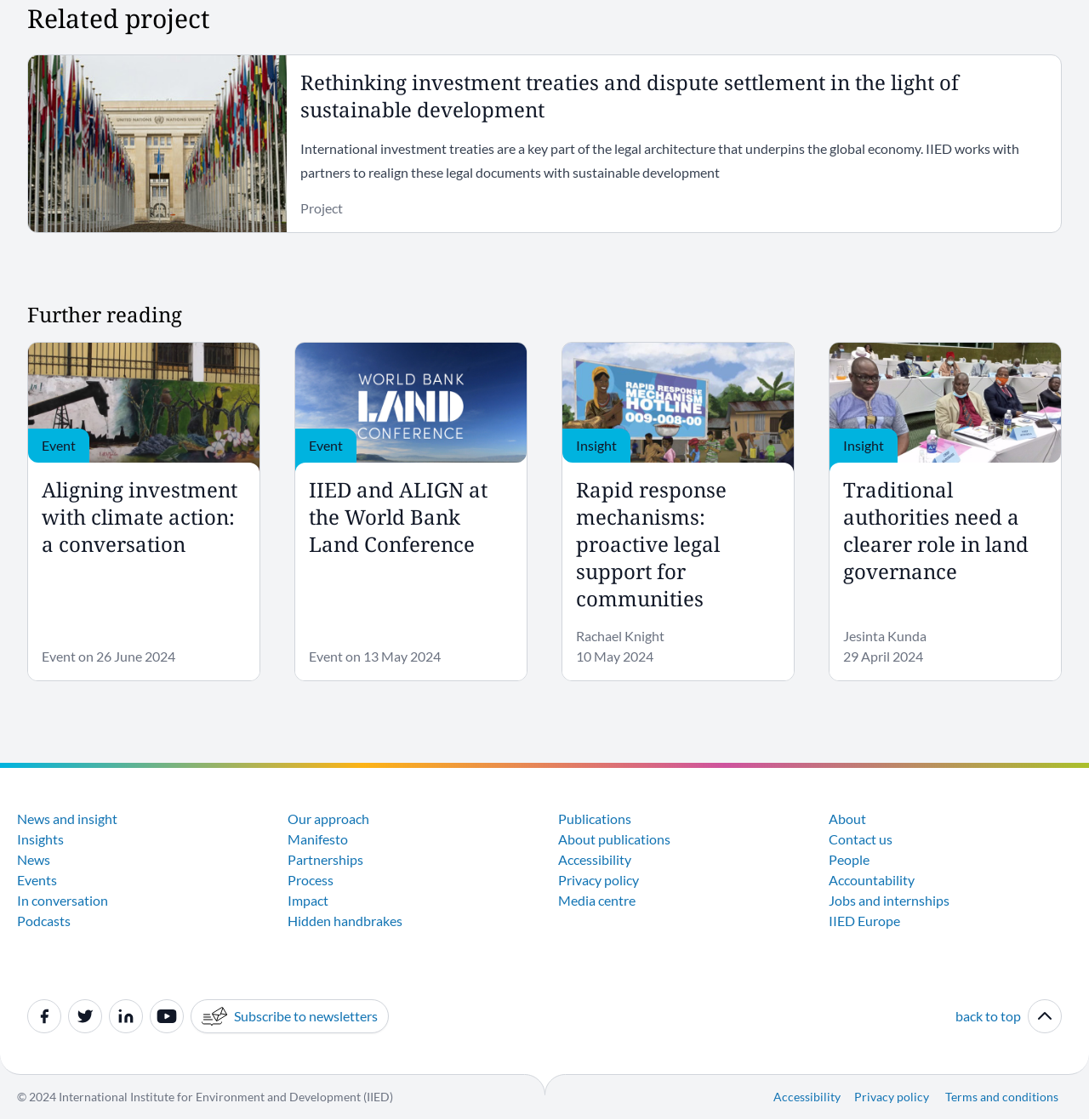Locate the bounding box coordinates of the element's region that should be clicked to carry out the following instruction: "Click on 'Related project'". The coordinates need to be four float numbers between 0 and 1, i.e., [left, top, right, bottom].

[0.025, 0.003, 0.975, 0.03]